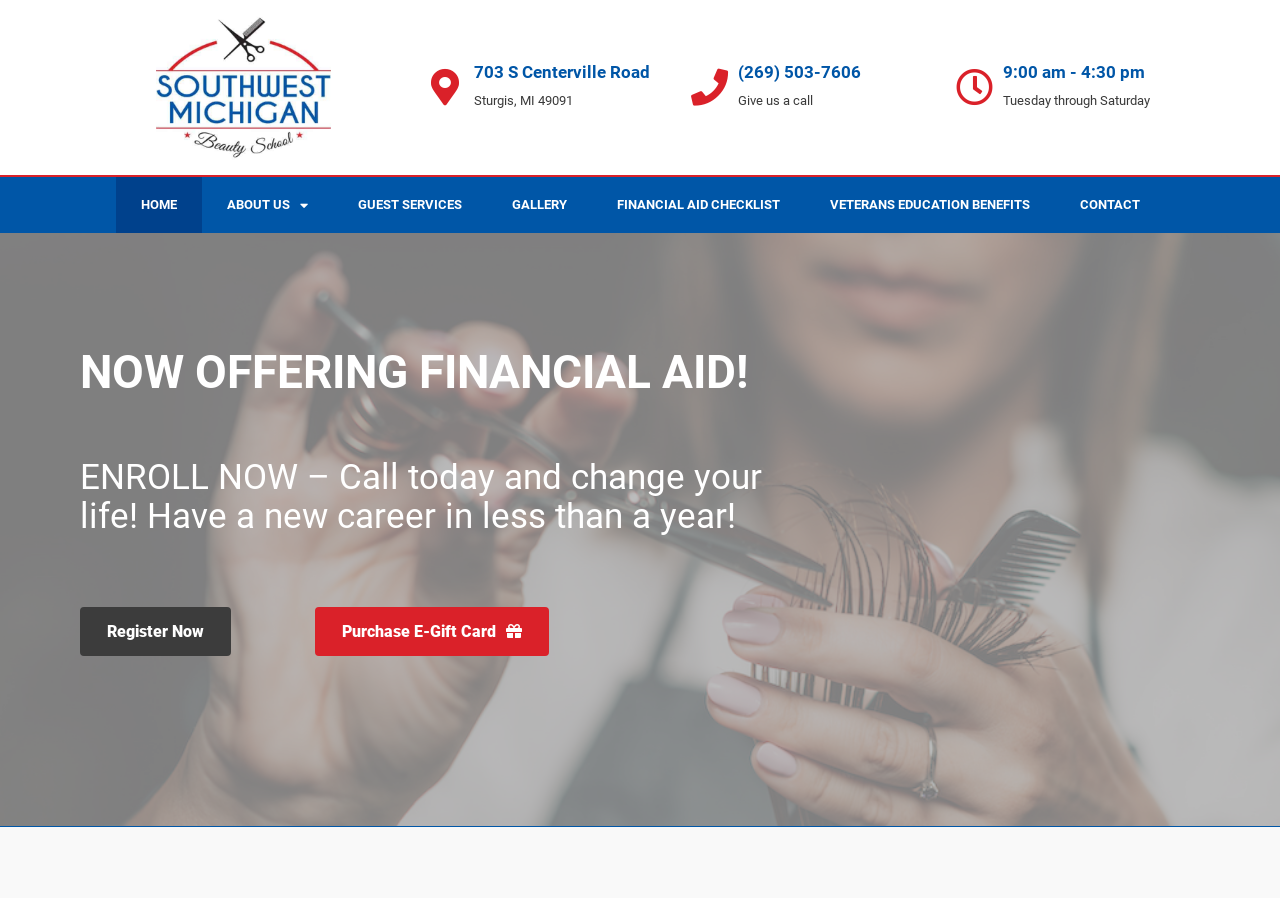How many links are in the navigation menu?
From the screenshot, supply a one-word or short-phrase answer.

7